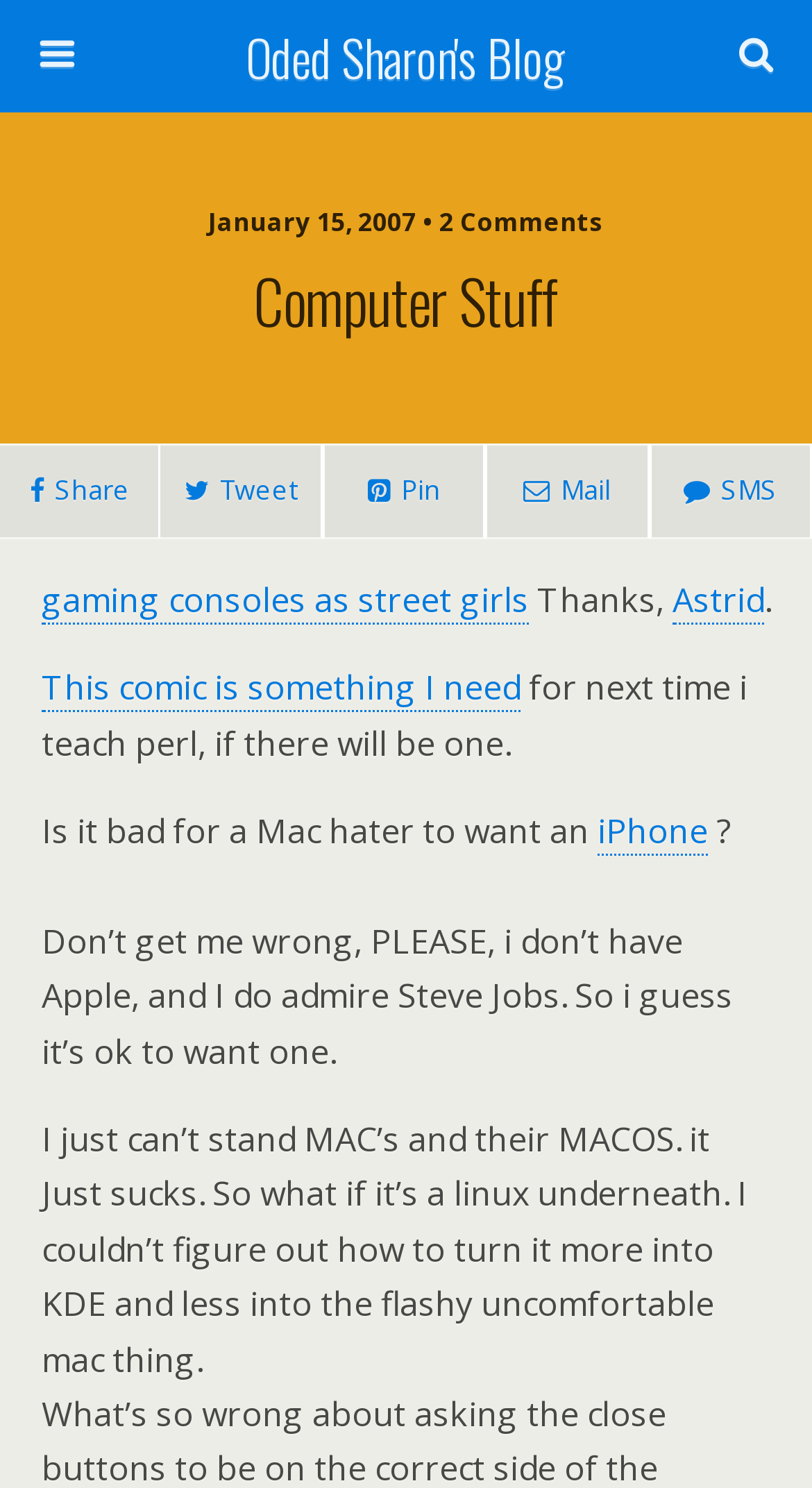Determine the bounding box coordinates for the region that must be clicked to execute the following instruction: "Share this post".

[0.0, 0.299, 0.196, 0.362]